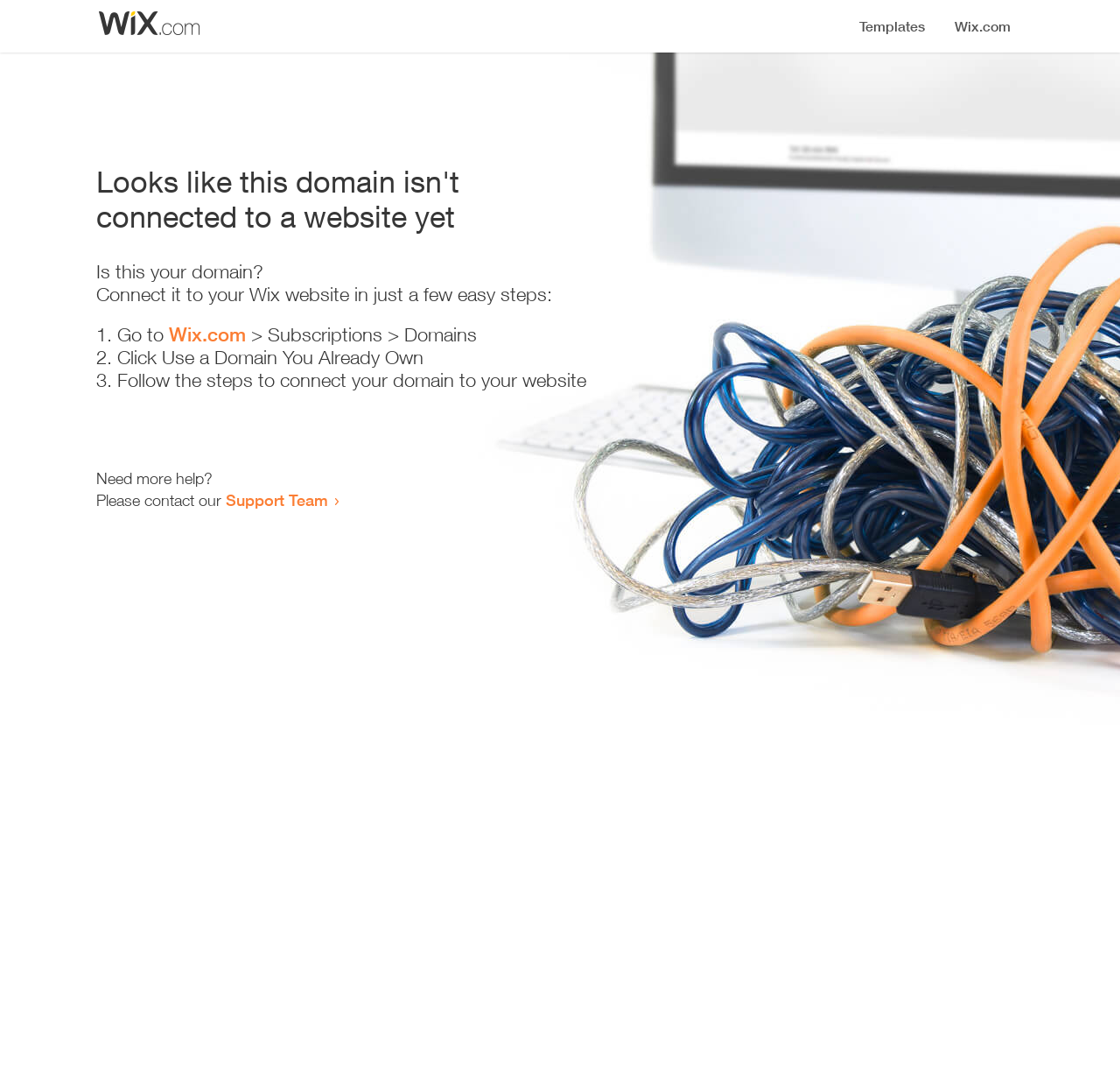From the webpage screenshot, predict the bounding box of the UI element that matches this description: "Wix.com".

[0.151, 0.299, 0.22, 0.32]